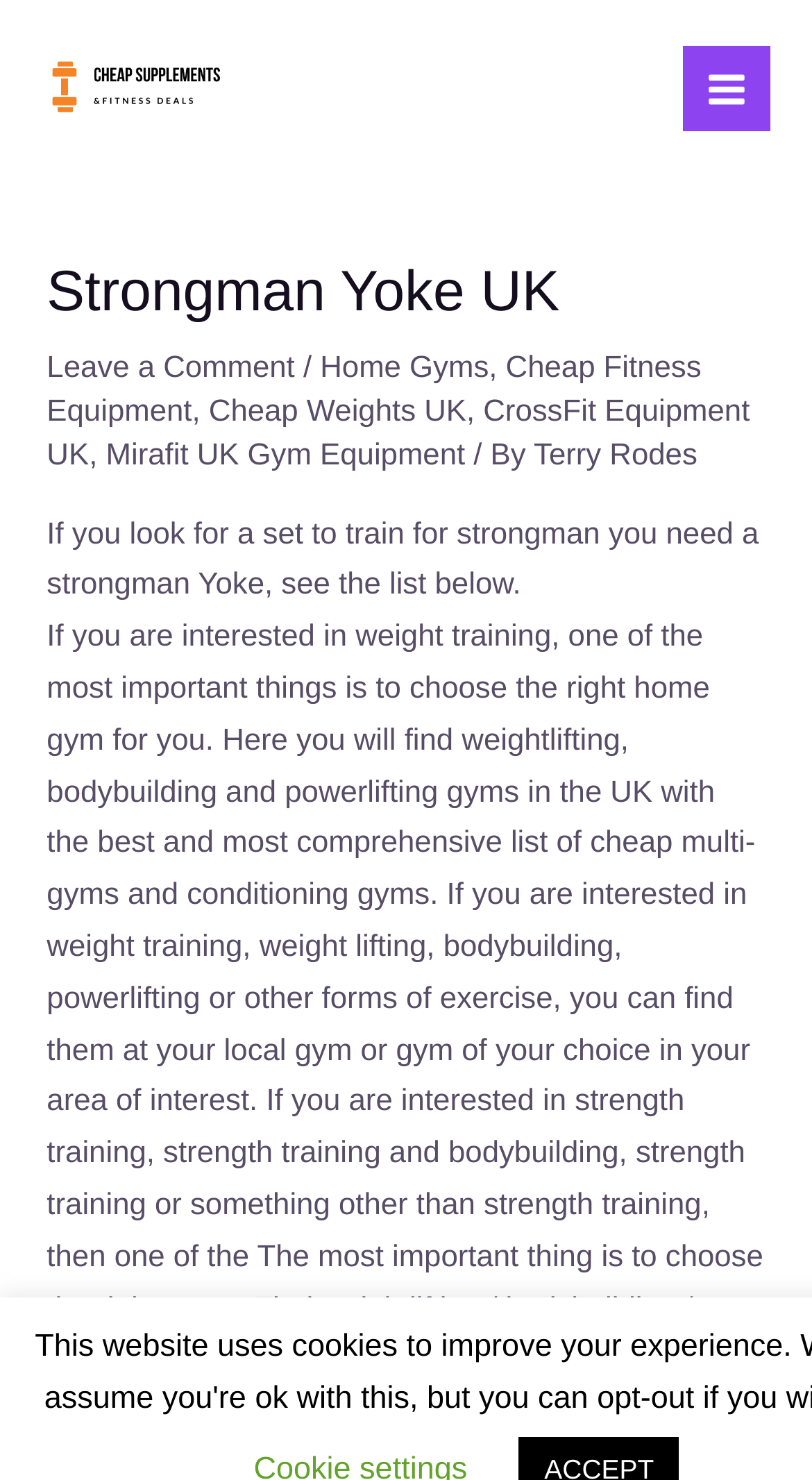What is the purpose of a strongman yoke?
Please give a detailed answer to the question using the information shown in the image.

According to the text on the webpage, 'If you look for a set to train for strongman you need a strongman Yoke, see the list below.', the purpose of a strongman yoke is to train for strongman.